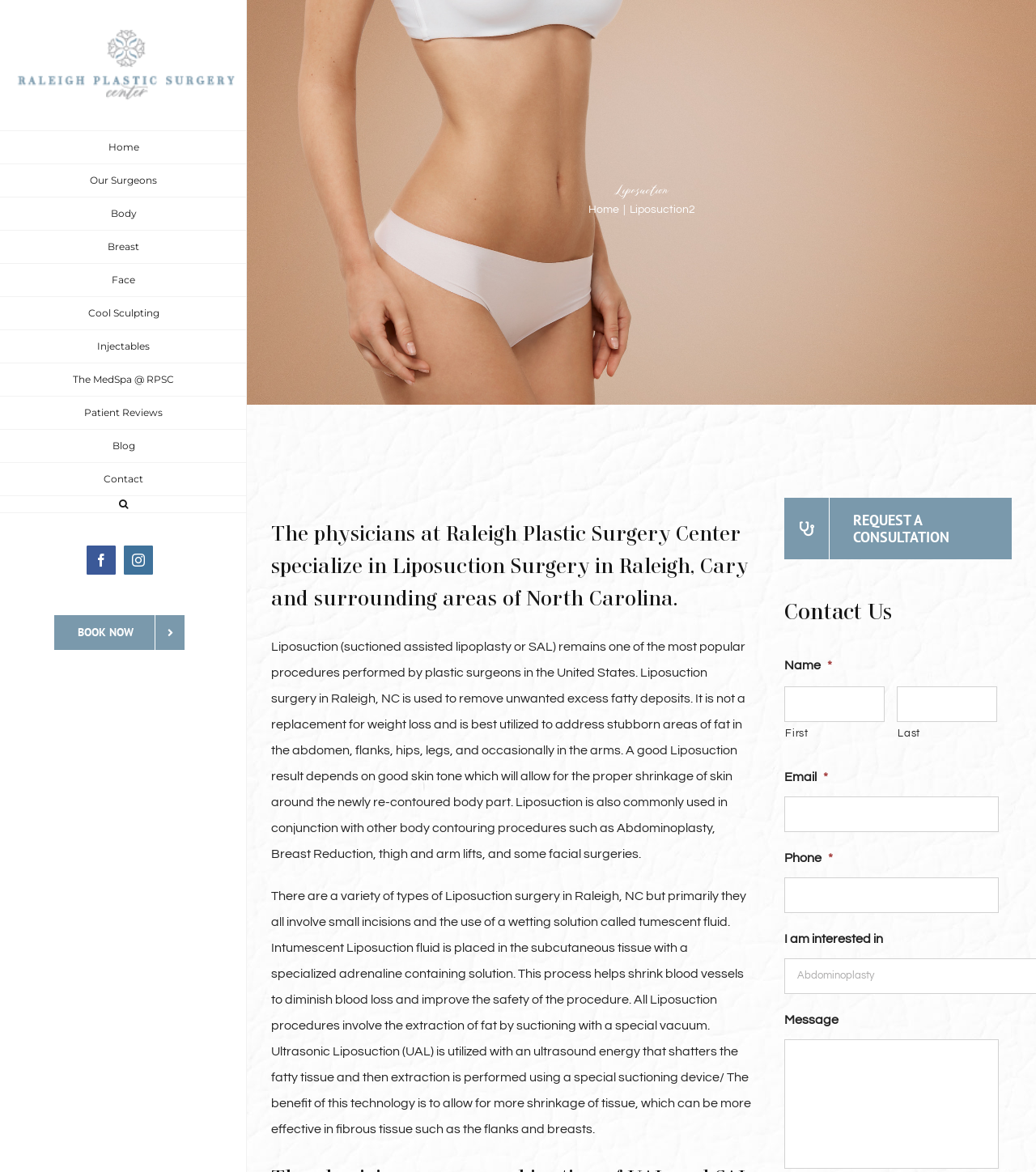Give a full account of the webpage's elements and their arrangement.

The webpage is about Liposuction Surgery in Raleigh, NC, provided by Raleigh Plastic Surgery Center. At the top left corner, there is a logo of Raleigh Plastic Surgery Center, accompanied by a navigation menu with 11 links, including "Home", "Our Surgeons", "Body", "Breast", "Face", and more. Below the navigation menu, there are three social media links to Facebook and Instagram.

The main content of the webpage is divided into two sections. The first section has a heading "Liposuction" and a brief introduction to the procedure, followed by a detailed description of Liposuction surgery, its benefits, and the types of Liposuction procedures available.

The second section is a contact form, where users can request a consultation by filling out their name, email, phone number, and message. There is also a "REQUEST A CONSULTATION" link above the contact form.

At the bottom right corner of the webpage, there is a "BOOK NOW" link and a "Go to Top" link.